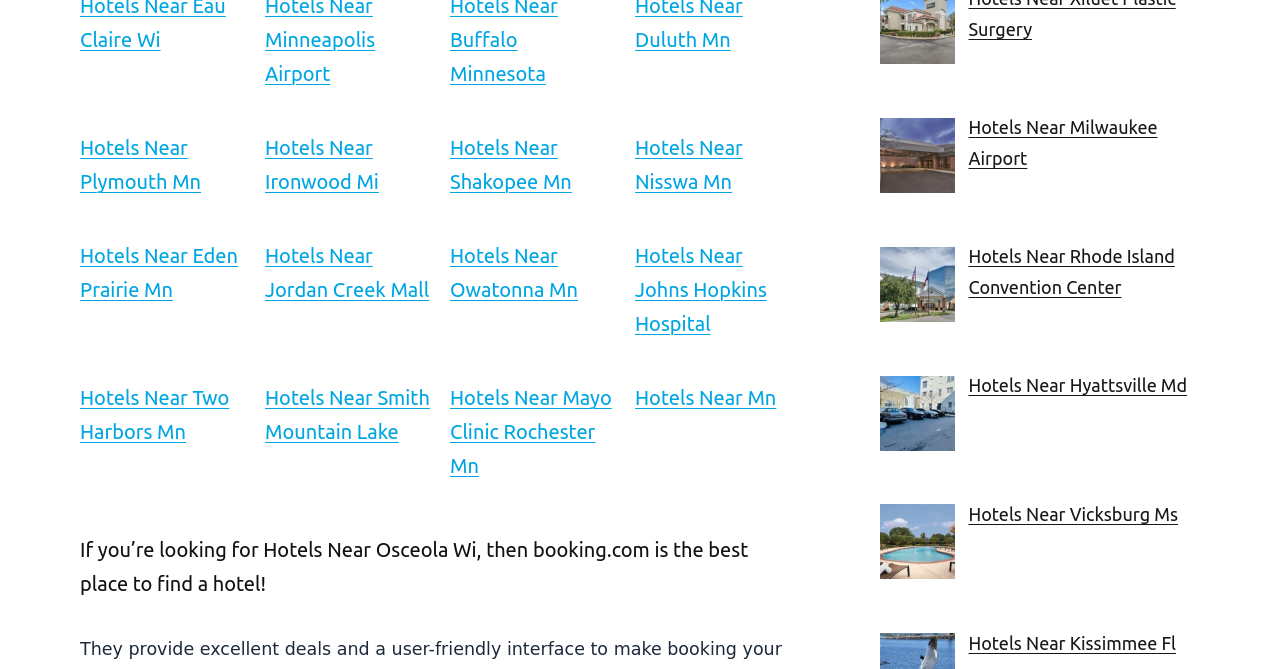Is there a hotel location near a hospital?
Kindly offer a detailed explanation using the data available in the image.

I found a link with the text 'Hotels Near Johns Hopkins Hospital', which suggests that there is a hotel location near a hospital.